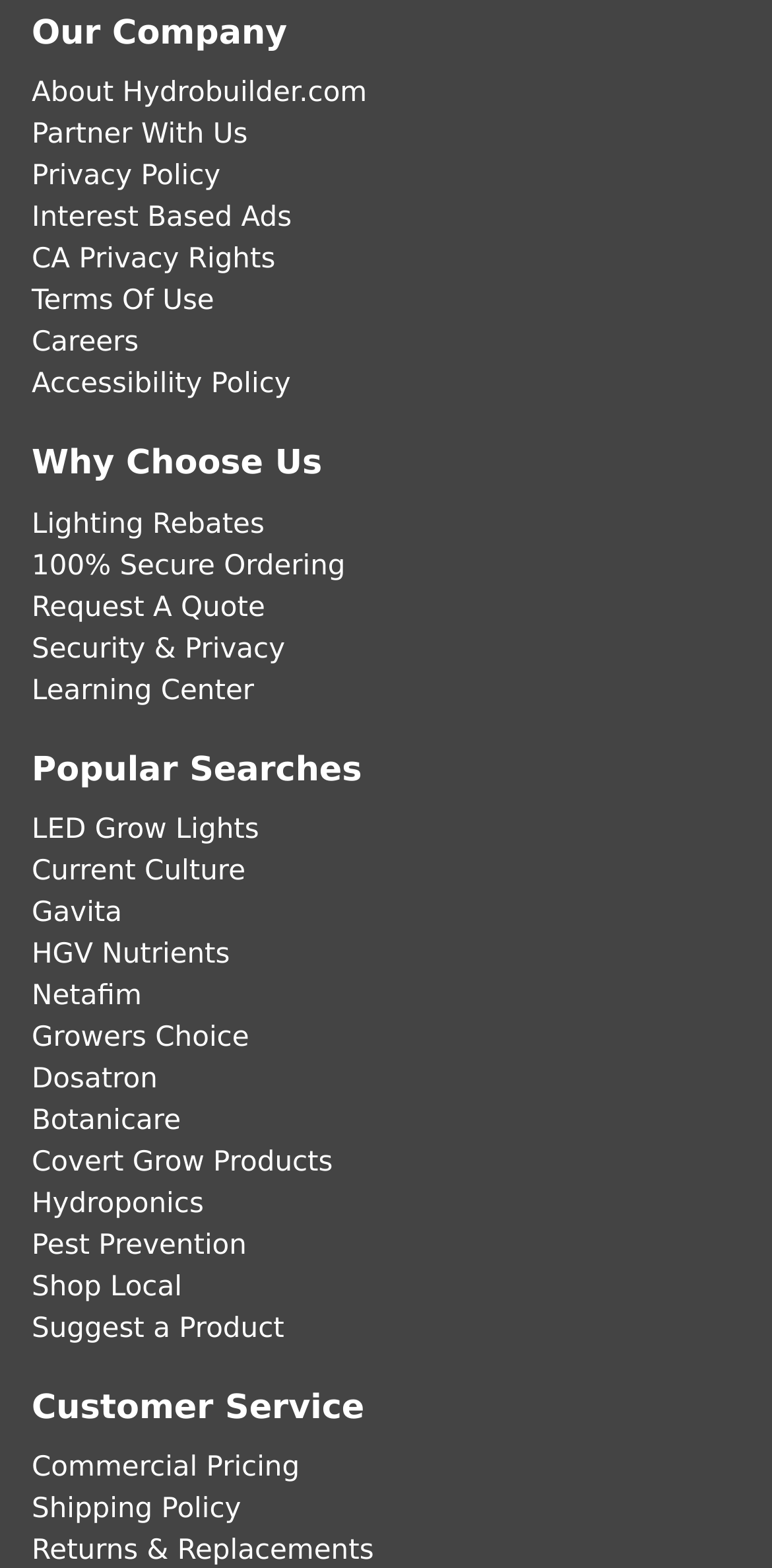Please find the bounding box coordinates of the element that you should click to achieve the following instruction: "Get a quote". The coordinates should be presented as four float numbers between 0 and 1: [left, top, right, bottom].

[0.041, 0.572, 0.343, 0.592]